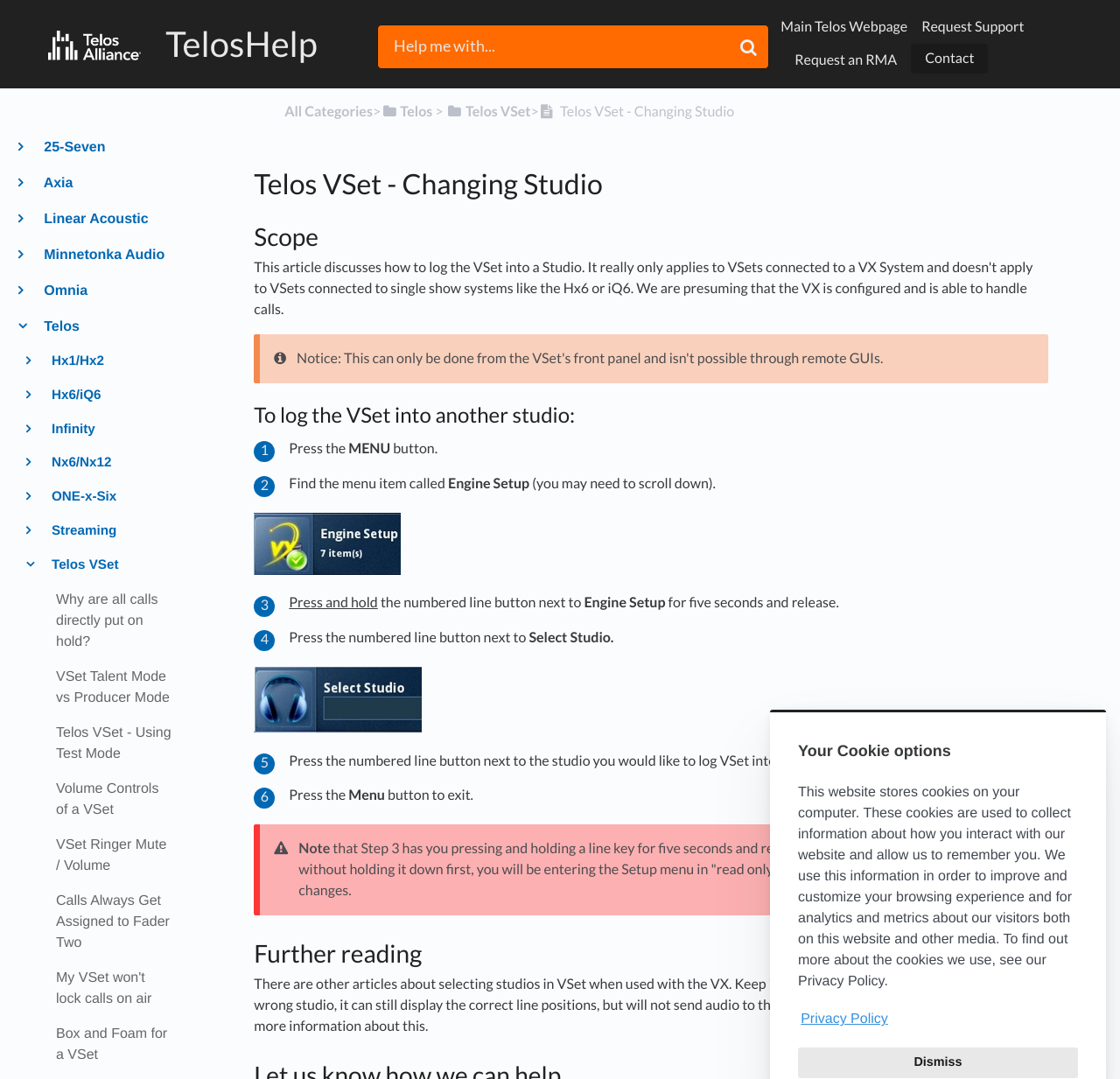Provide the text content of the webpage's main heading.

Telos VSet - Changing Studio